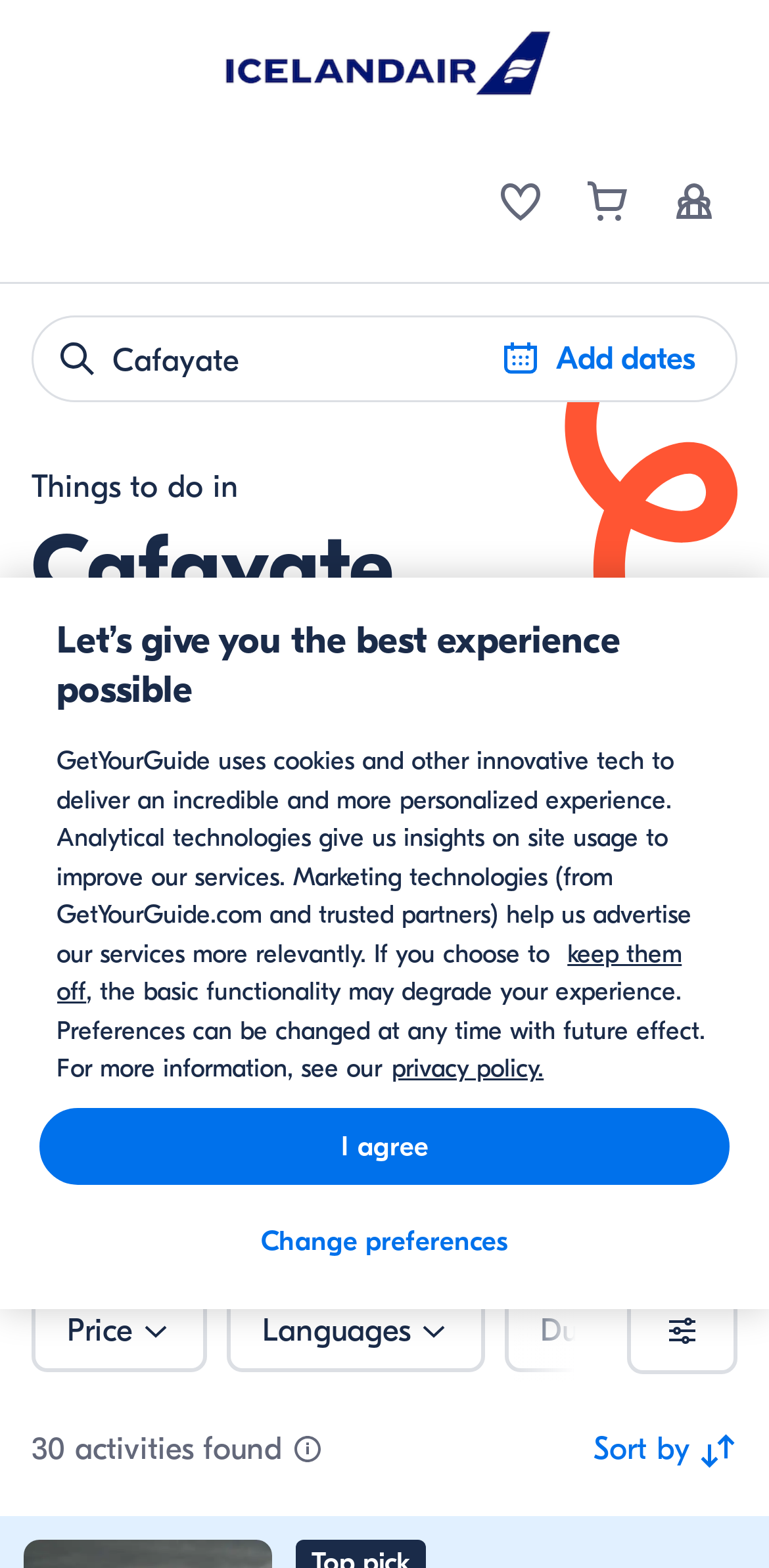Locate the bounding box coordinates of the area that needs to be clicked to fulfill the following instruction: "View food and drinks activities". The coordinates should be in the format of four float numbers between 0 and 1, namely [left, top, right, bottom].

[0.433, 0.444, 0.784, 0.62]